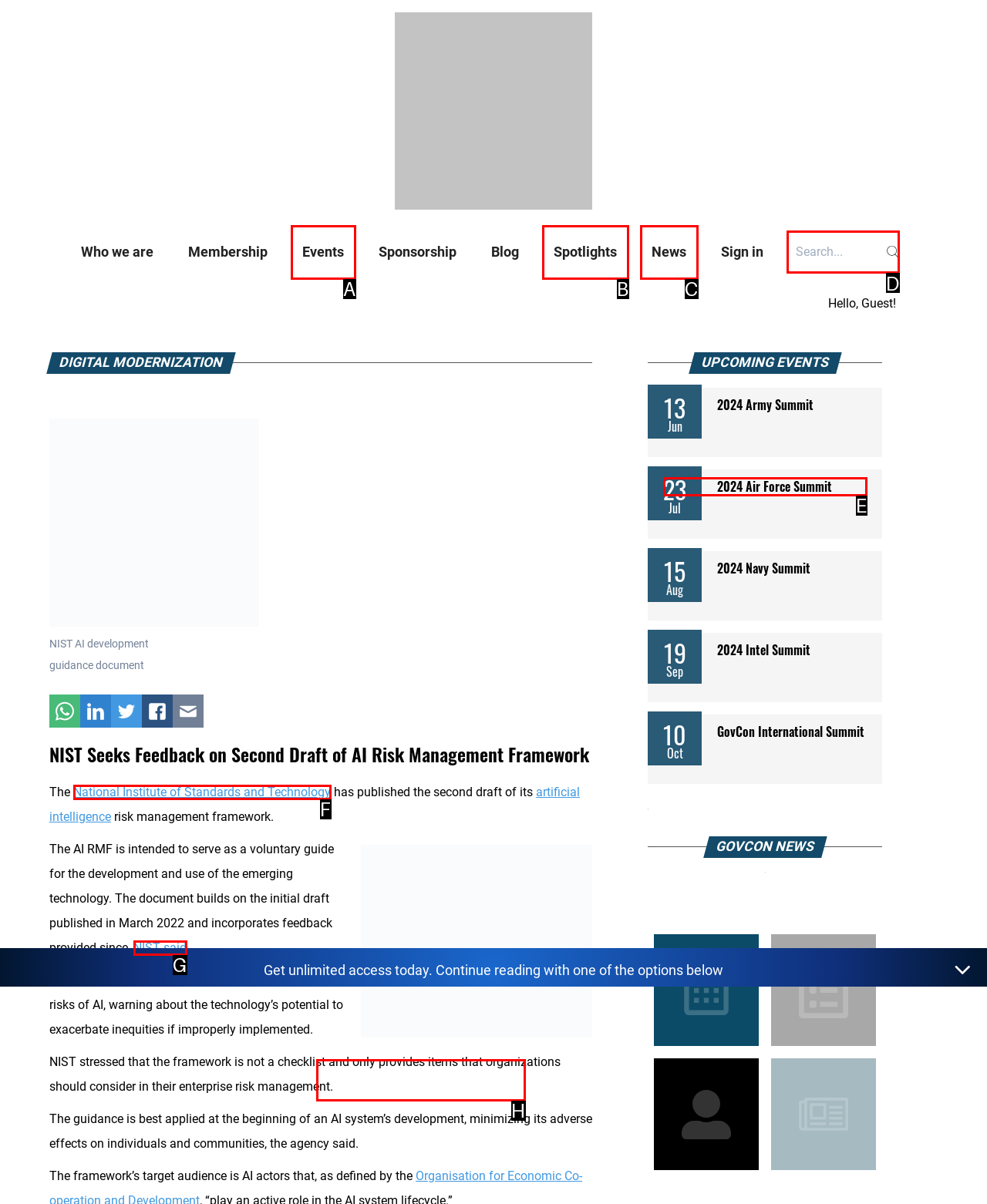Find the HTML element to click in order to complete this task: Search for something
Answer with the letter of the correct option.

D